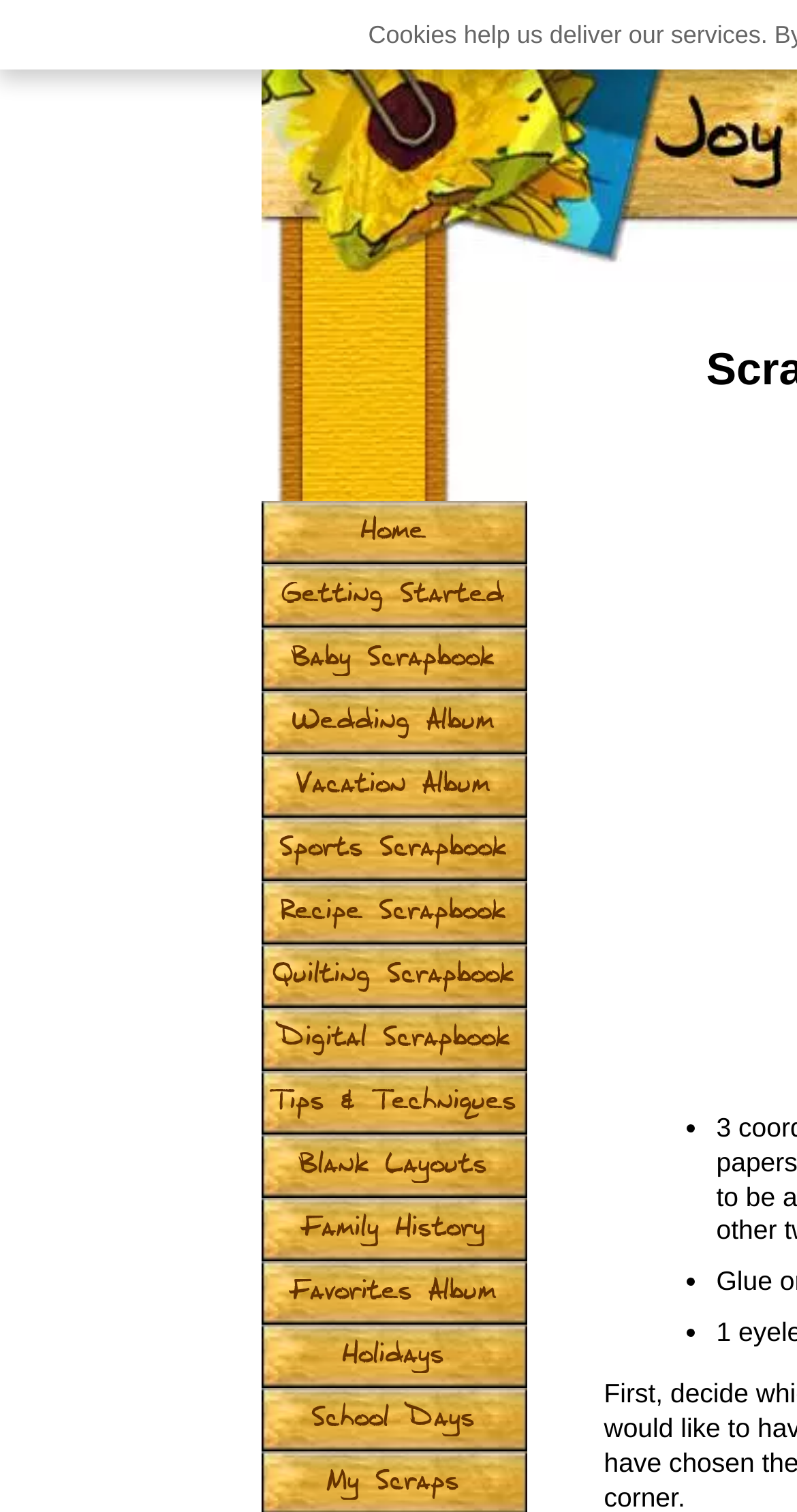Determine the bounding box coordinates for the area that needs to be clicked to fulfill this task: "click on the 'Home' link". The coordinates must be given as four float numbers between 0 and 1, i.e., [left, top, right, bottom].

[0.327, 0.331, 0.66, 0.373]